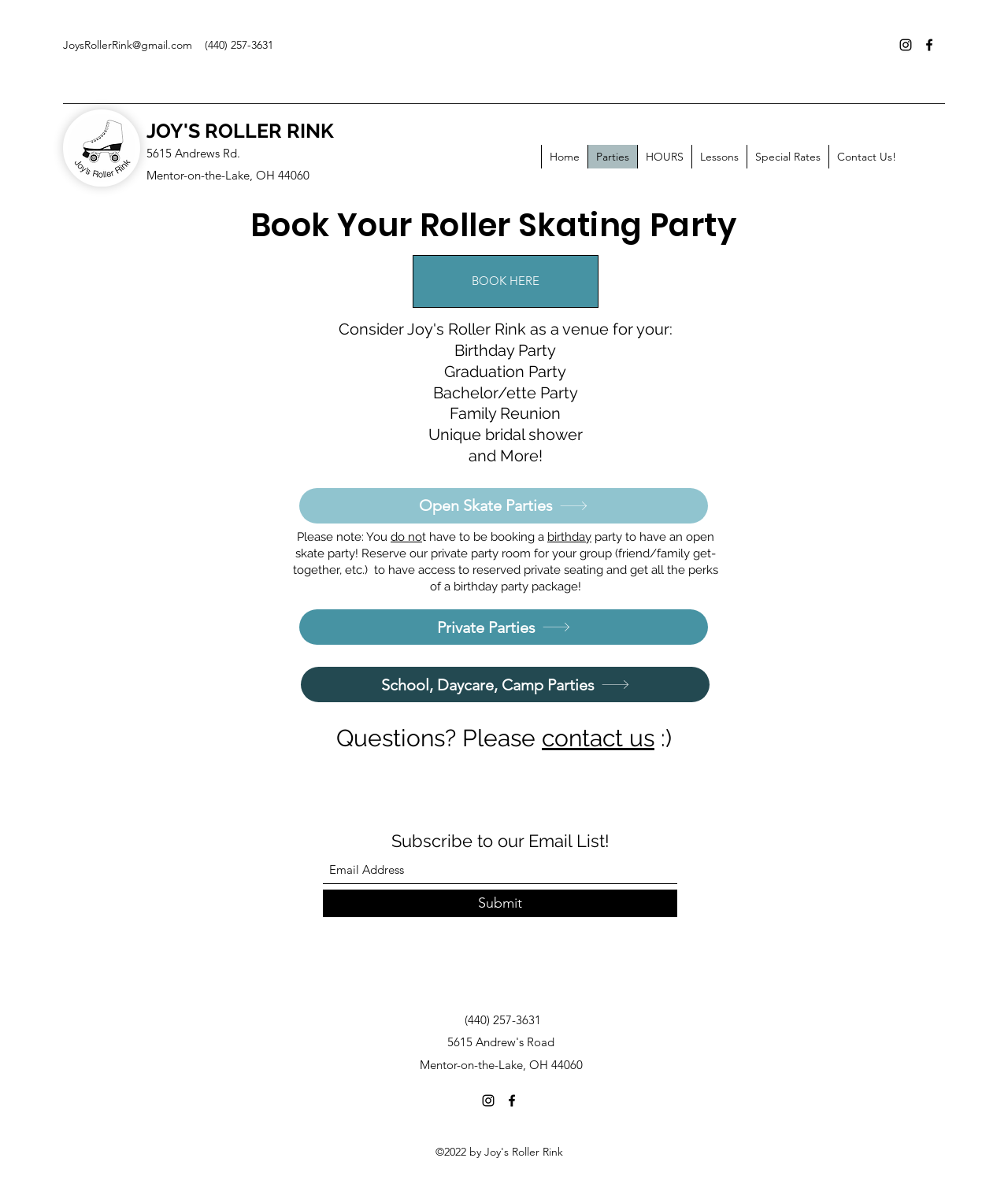Identify the bounding box coordinates of the clickable section necessary to follow the following instruction: "View the Contact Us page". The coordinates should be presented as four float numbers from 0 to 1, i.e., [left, top, right, bottom].

[0.822, 0.122, 0.897, 0.142]